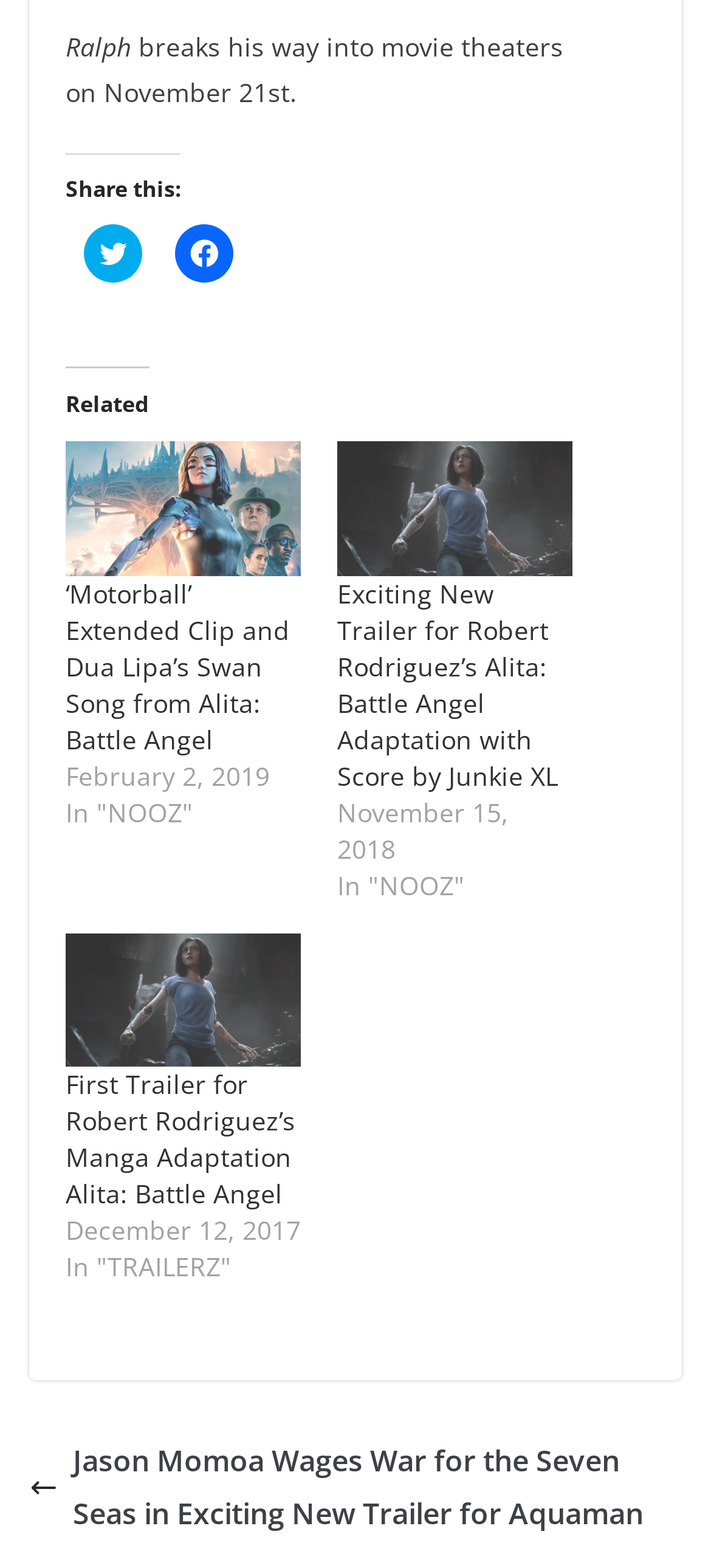Identify the bounding box coordinates for the region to click in order to carry out this instruction: "Read Jason Momoa Wages War for the Seven Seas in Exciting New Trailer for Aquaman". Provide the coordinates using four float numbers between 0 and 1, formatted as [left, top, right, bottom].

[0.041, 0.916, 0.959, 0.983]